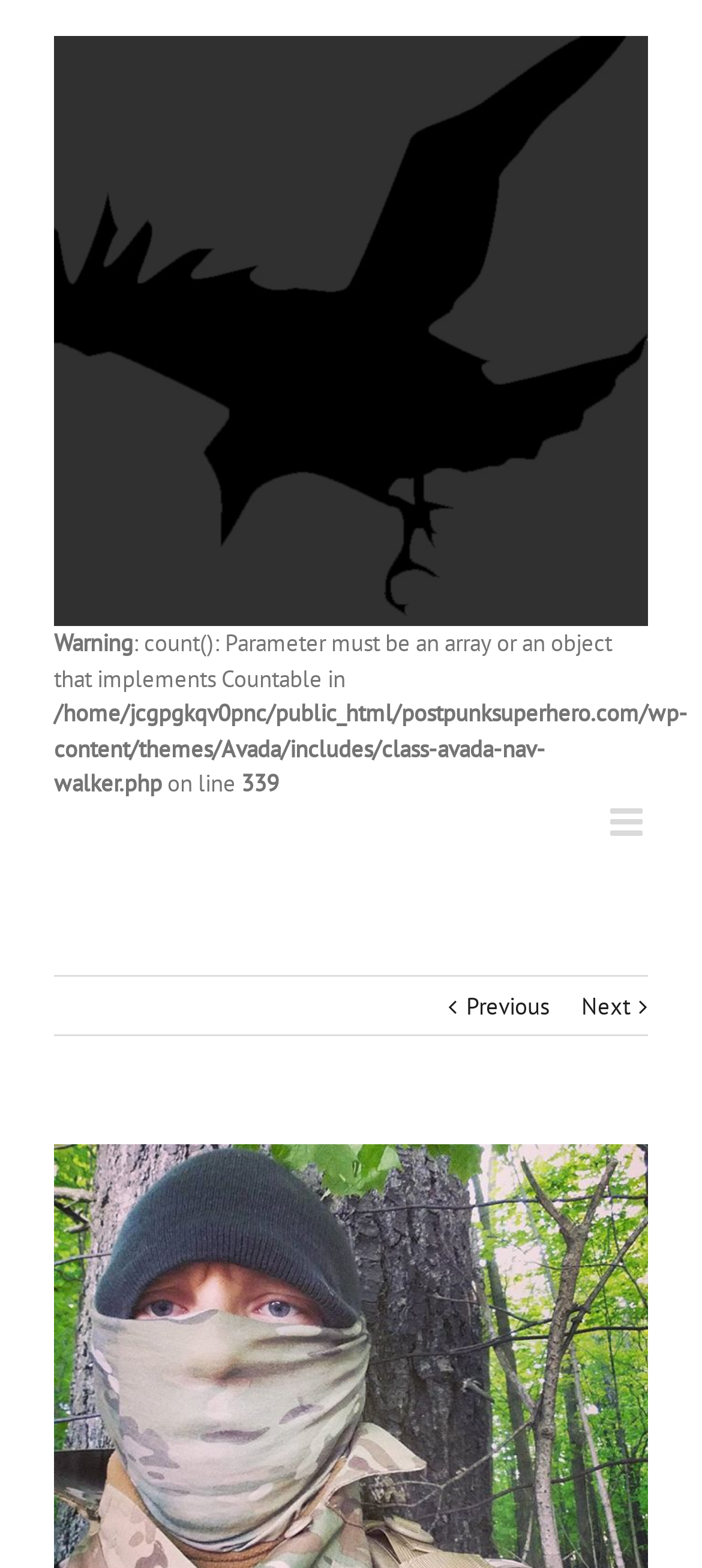What is the logo of the website?
Answer with a single word or short phrase according to what you see in the image.

Adventures of a Postpunk Superhero Retina Logo